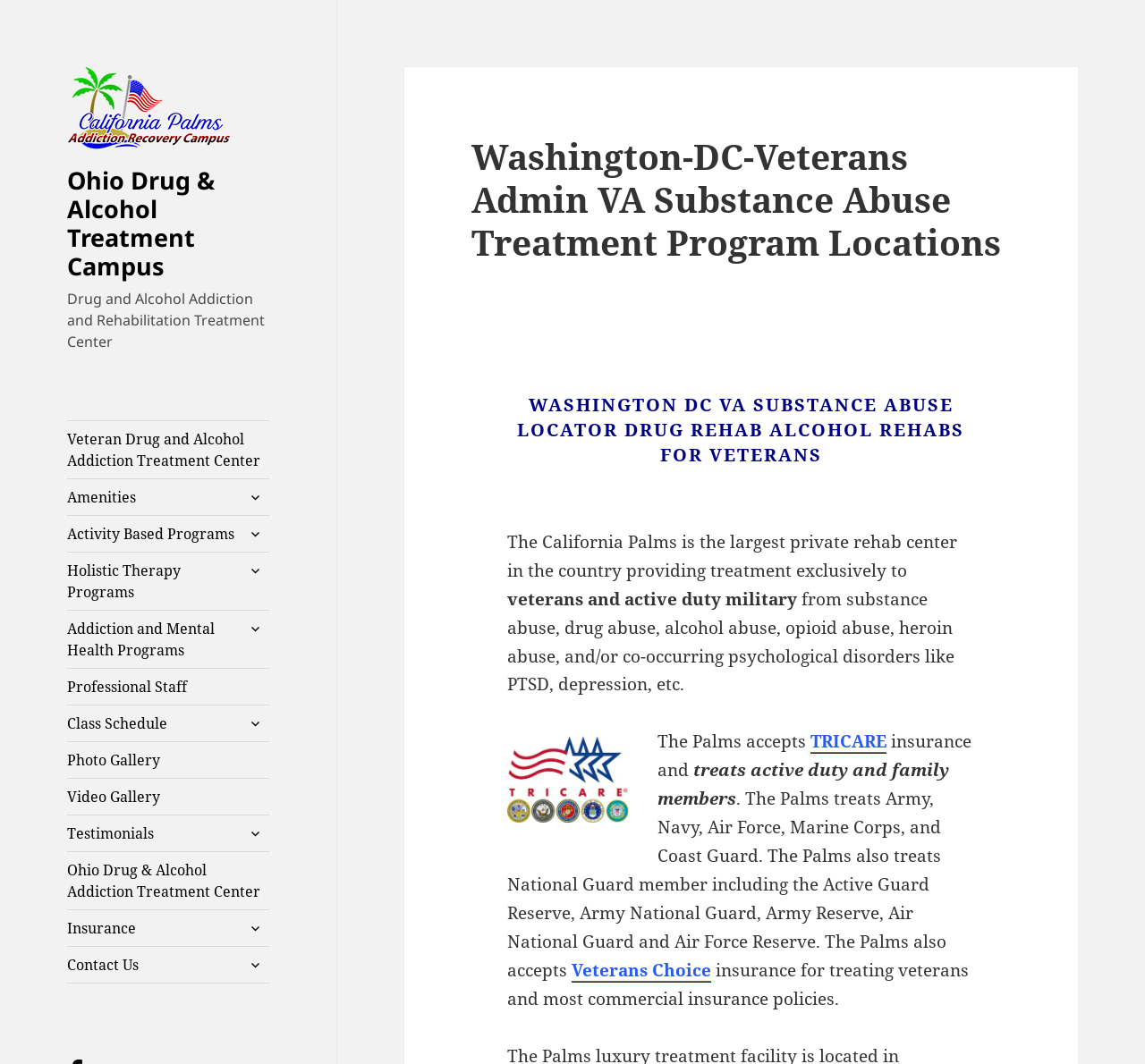Using details from the image, please answer the following question comprehensively:
Who does the California Palms treat?

Based on the webpage, the California Palms treats active duty and family members, including Army, Navy, Air Force, Marine Corps, and Coast Guard, as well as National Guard members, including the Active Guard Reserve, Army National Guard, Army Reserve, Air National Guard, and Air Force Reserve.